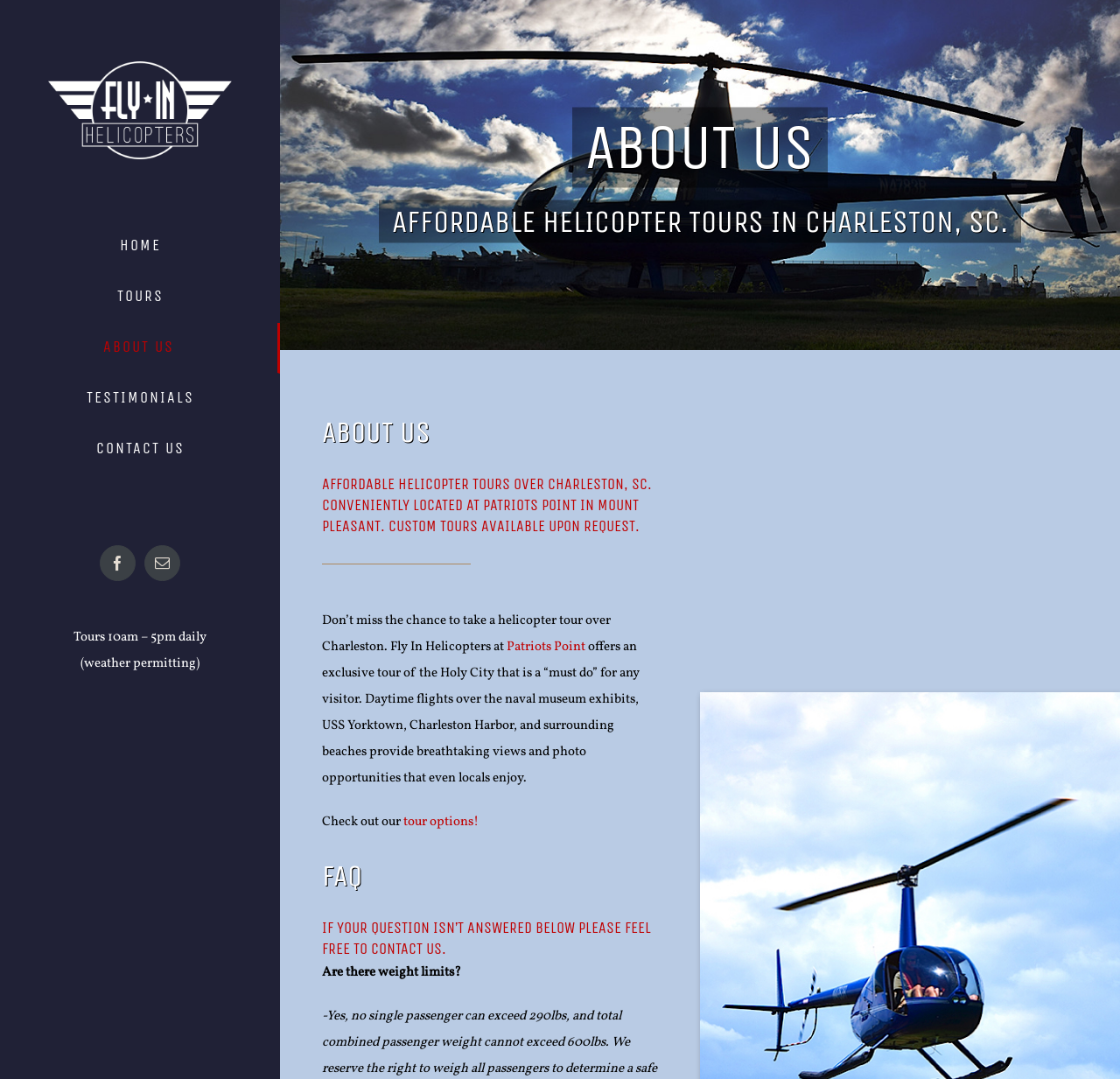What is the operating schedule of the helicopter tours?
Please provide a detailed and comprehensive answer to the question.

The operating schedule of the helicopter tours can be found in the text 'Tours 10am – 5pm daily (weather permitting)' which is a static text on the webpage.